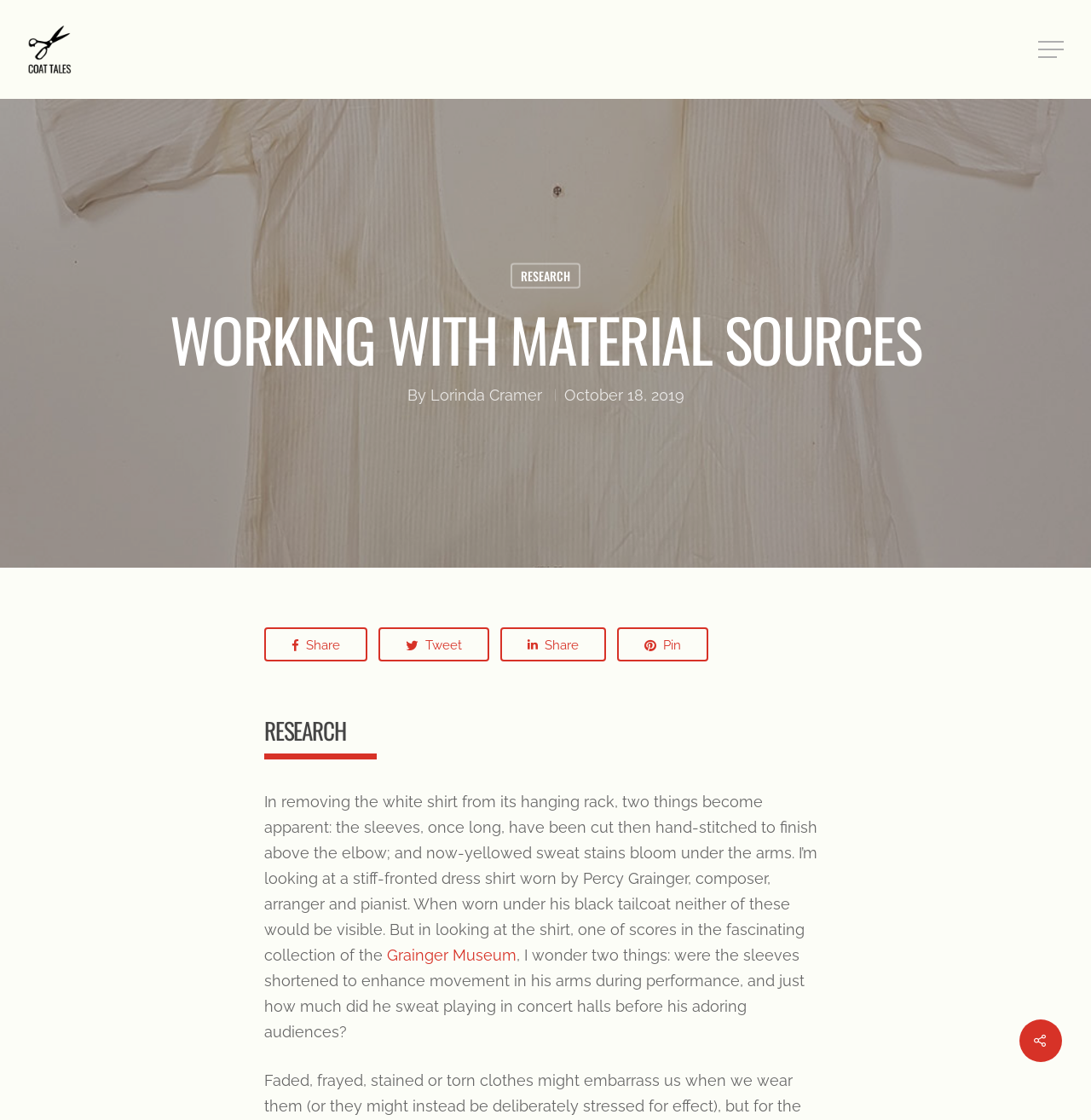Answer the question briefly using a single word or phrase: 
What is the purpose of the share buttons?

To share the article